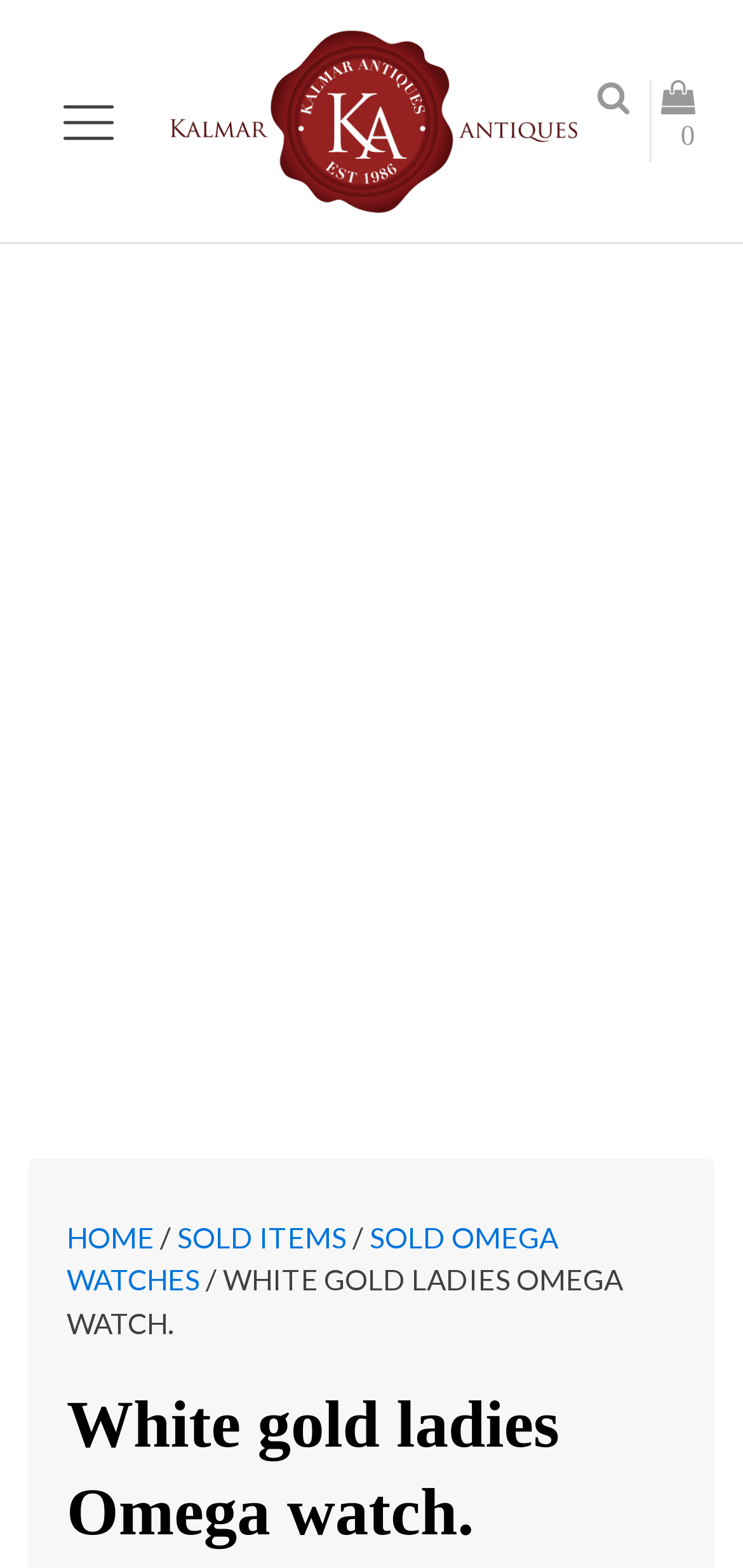Determine the bounding box coordinates for the element that should be clicked to follow this instruction: "Click the logo of Kalmar Antiques". The coordinates should be given as four float numbers between 0 and 1, in the format [left, top, right, bottom].

[0.2, 0.0, 0.803, 0.154]